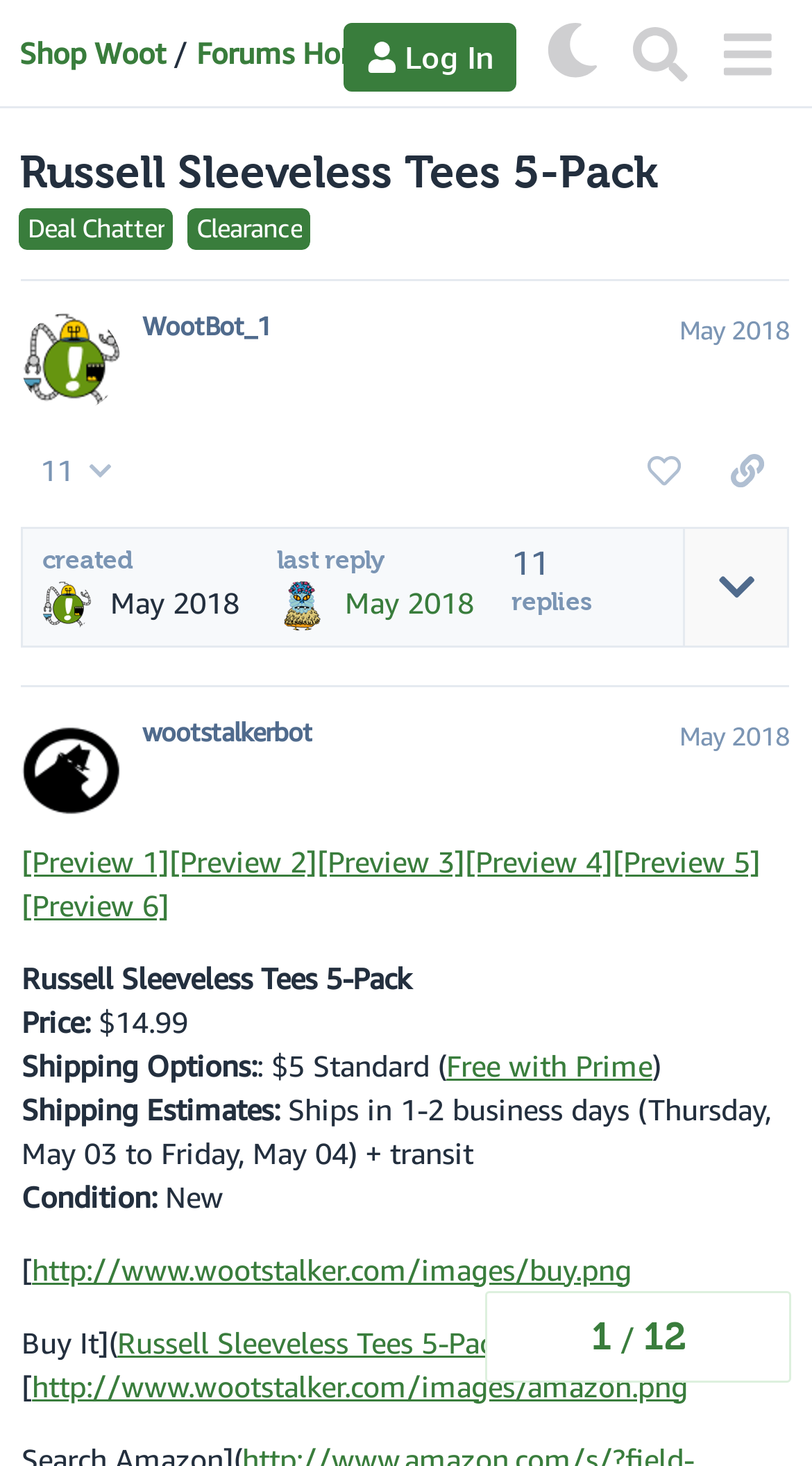Locate the bounding box coordinates of the clickable region to complete the following instruction: "Buy the Russell Sleeveless Tees 5-Pack."

[0.039, 0.853, 0.778, 0.877]